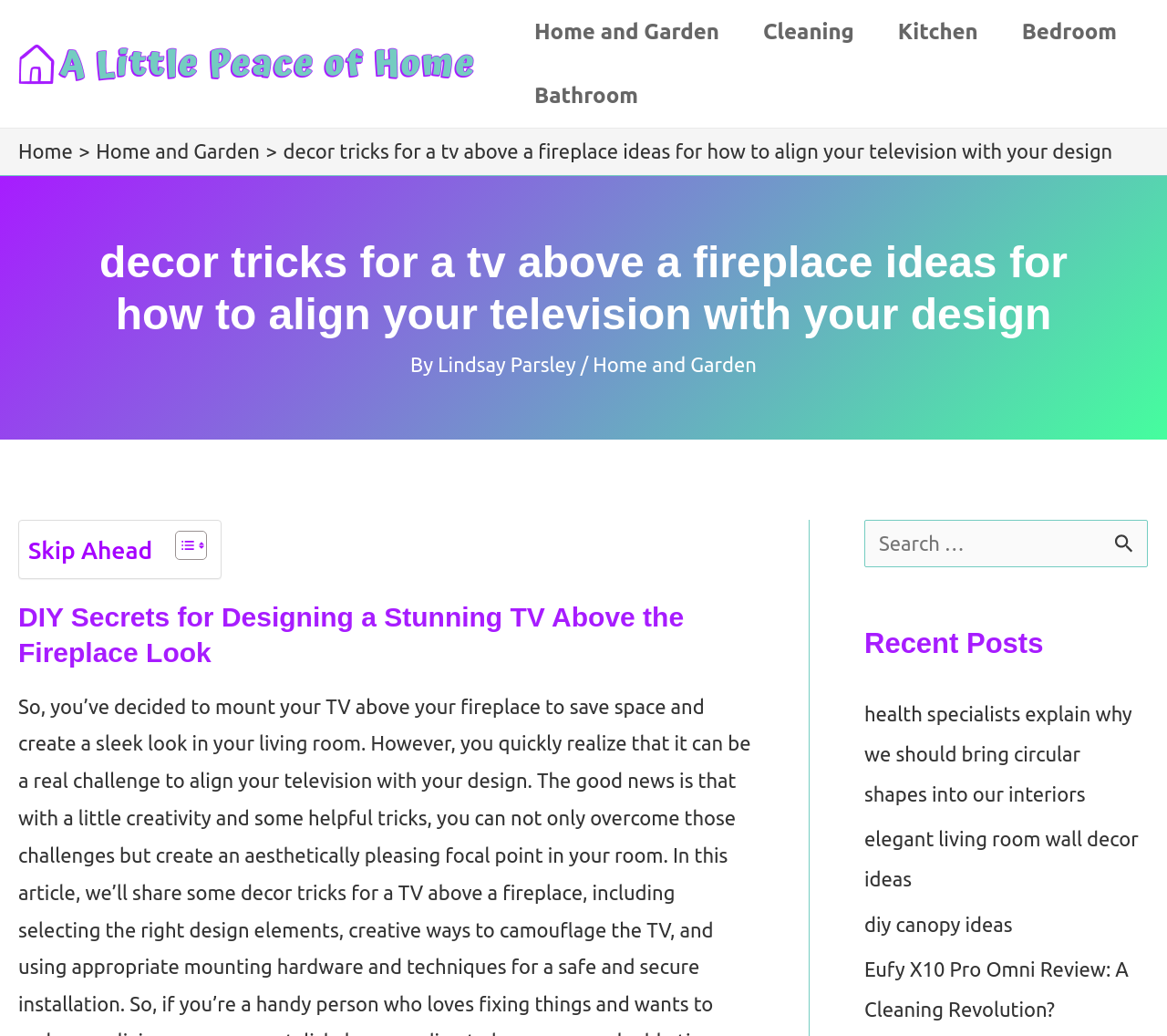Extract the top-level heading from the webpage and provide its text.

decor tricks for a tv above a fireplace ideas for how to align your television with your design